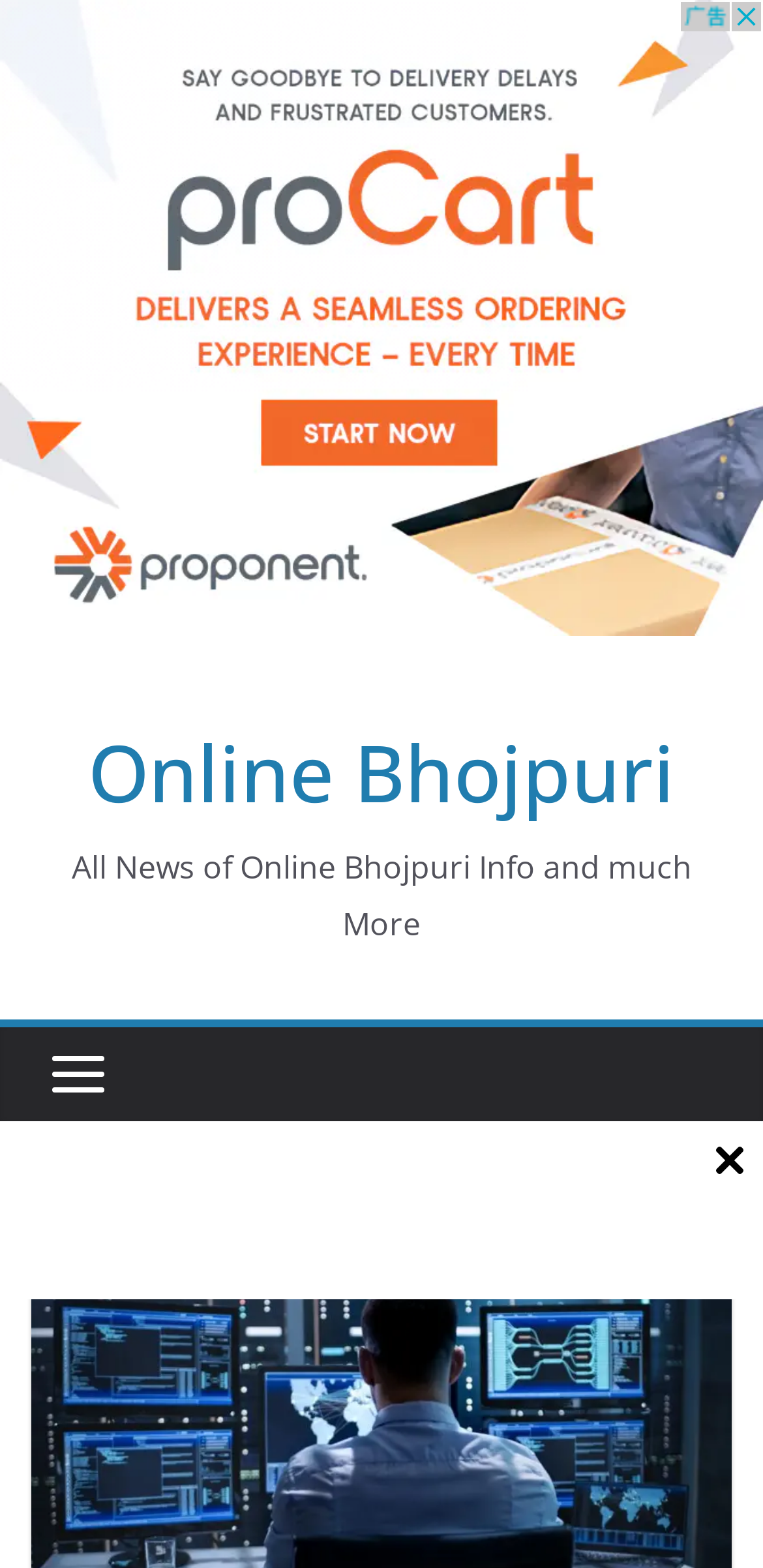What is the purpose of the 'Skip to content' link?
Please give a detailed and thorough answer to the question, covering all relevant points.

The 'Skip to content' link is usually used to bypass the navigation or header section and jump directly to the main content of the webpage, making it easier for users to access the main content.